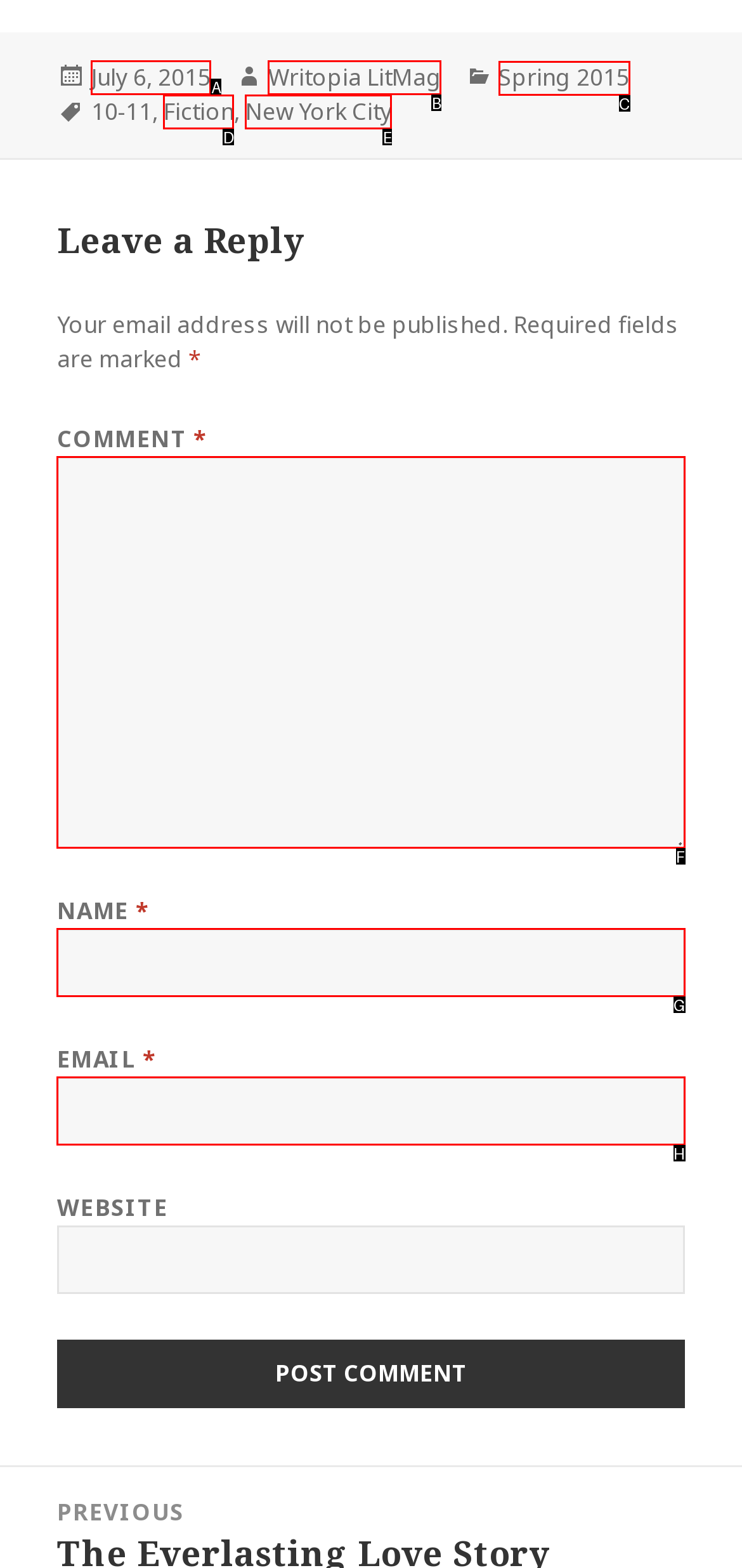Determine the letter of the element you should click to carry out the task: view the categories
Answer with the letter from the given choices.

C